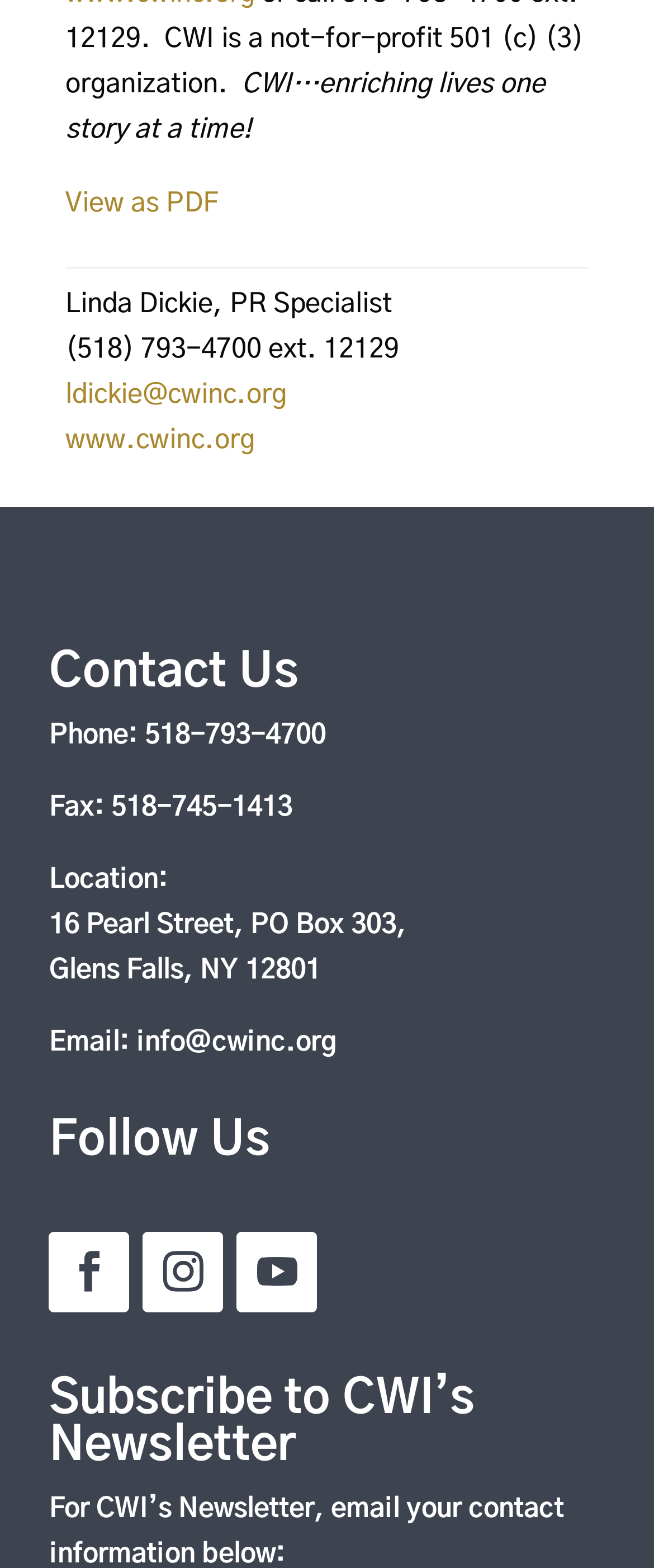Extract the bounding box coordinates for the HTML element that matches this description: "info@cwinc.org". The coordinates should be four float numbers between 0 and 1, i.e., [left, top, right, bottom].

[0.208, 0.657, 0.516, 0.674]